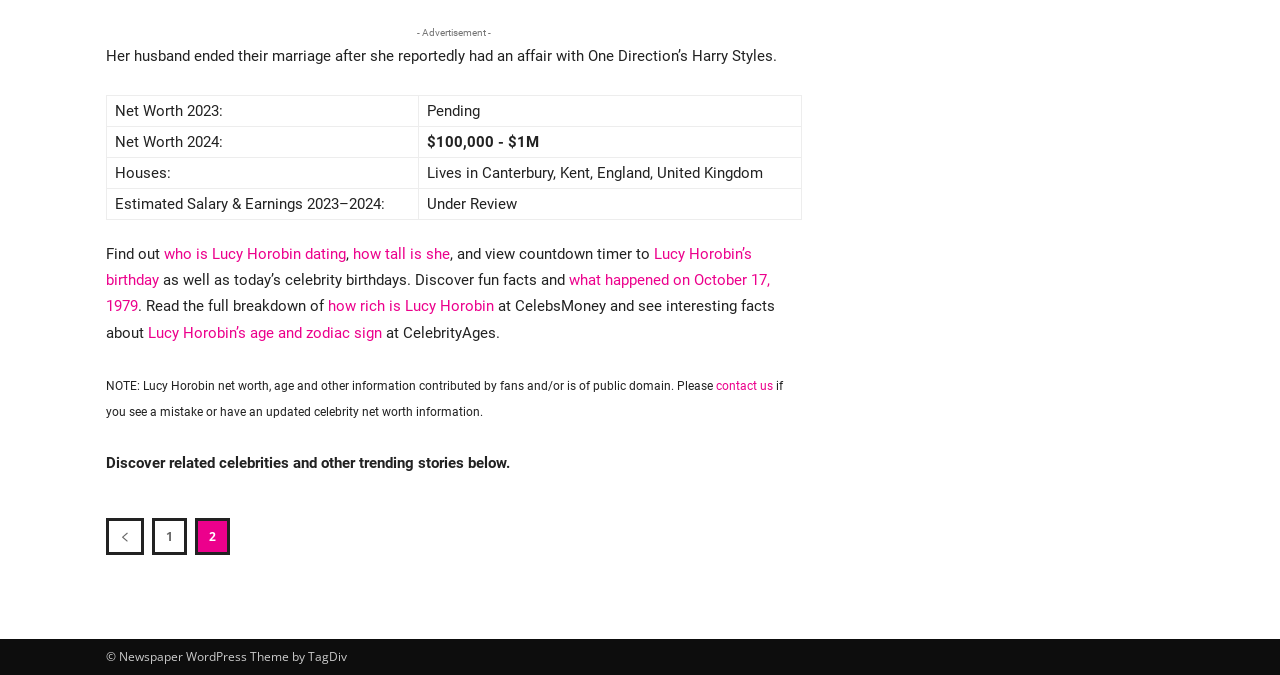Predict the bounding box for the UI component with the following description: "who is Lucy Horobin dating".

[0.128, 0.363, 0.27, 0.39]